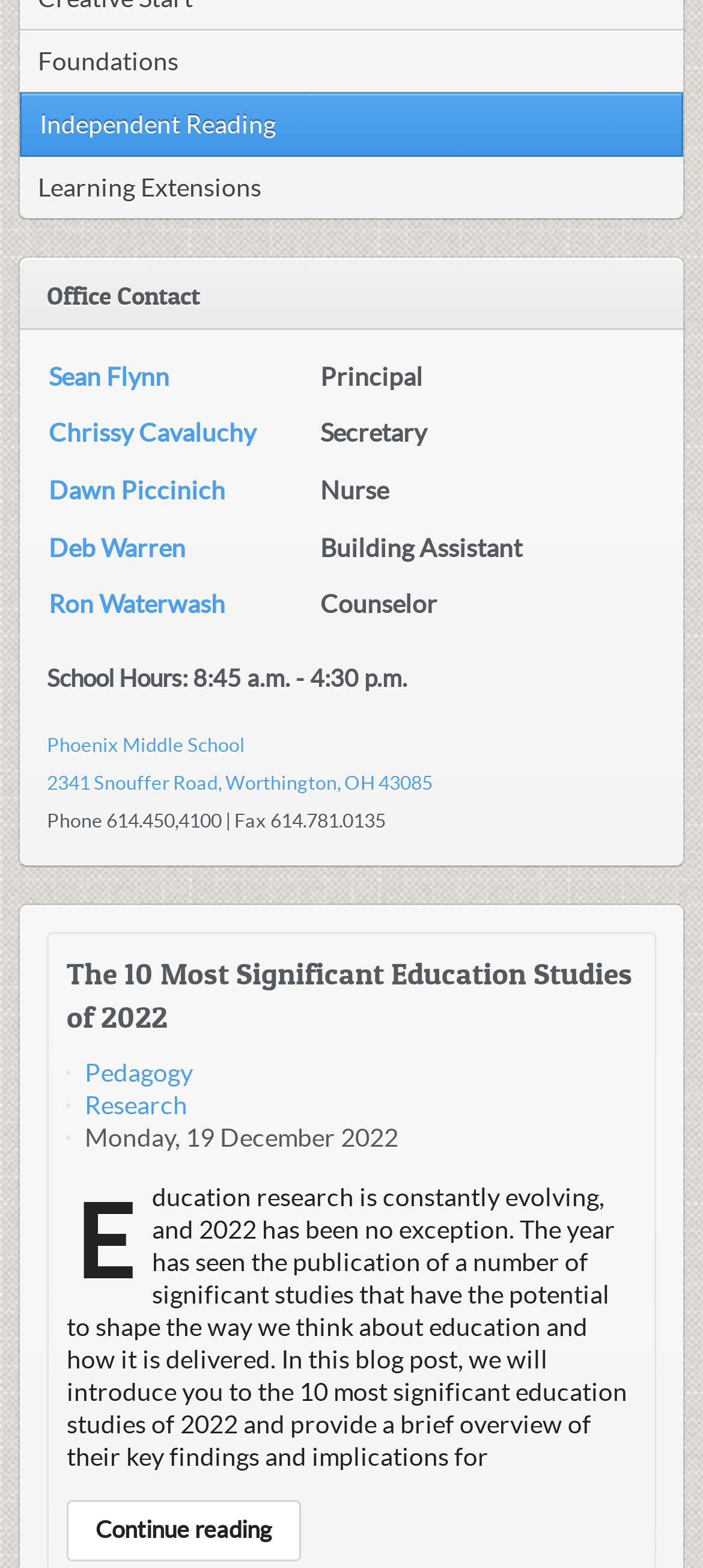What is the date mentioned in the blog post?
Examine the image closely and answer the question with as much detail as possible.

I found the answer by looking at the time element with the static text 'Monday, 19 December 2022' which is located below the links 'Pedagogy', 'Research', and 'The 10 Most Significant Education Studies of 2022'.